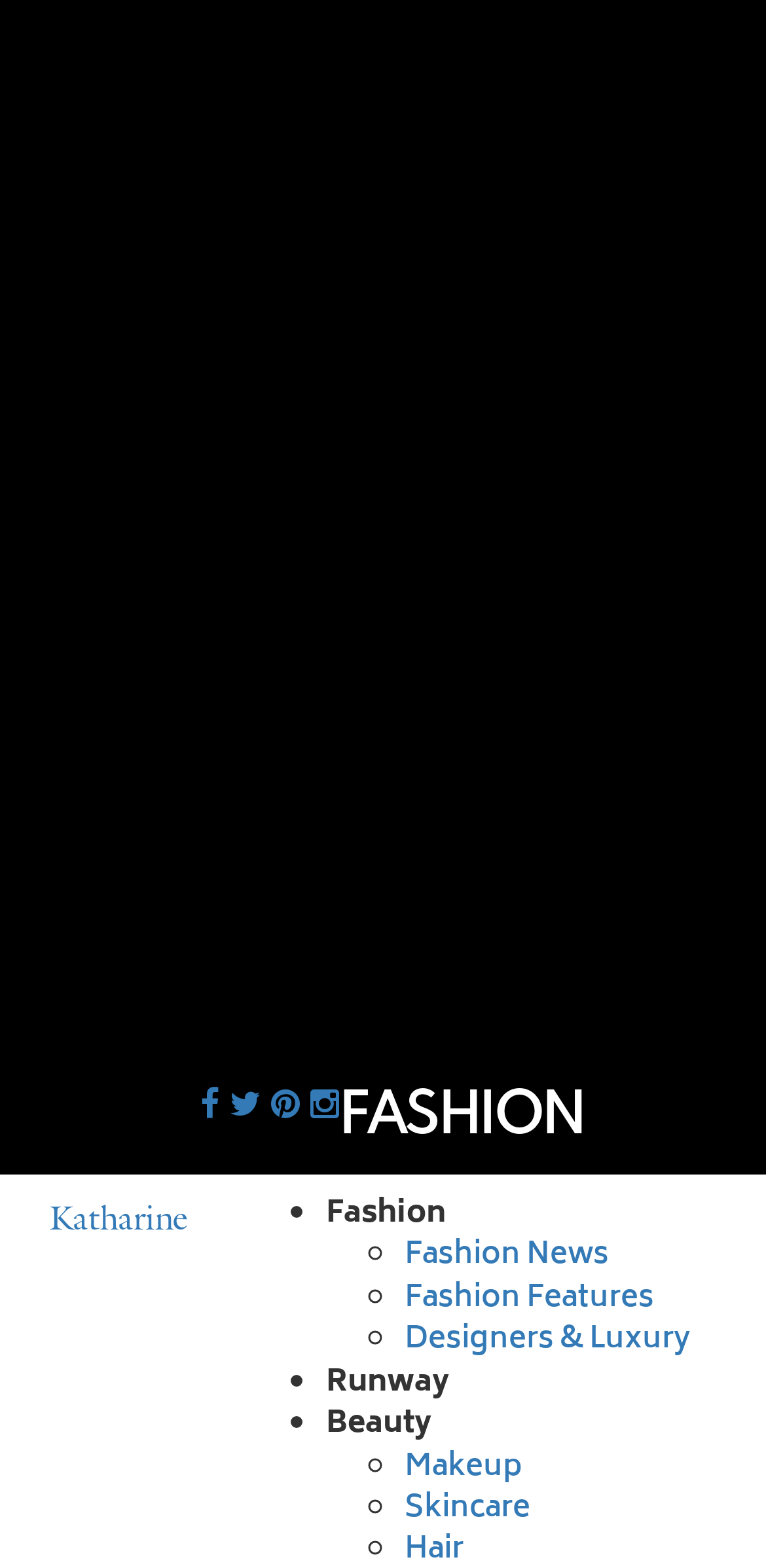Provide the bounding box coordinates of the HTML element this sentence describes: "Makeup". The bounding box coordinates consist of four float numbers between 0 and 1, i.e., [left, top, right, bottom].

[0.528, 0.919, 0.682, 0.953]